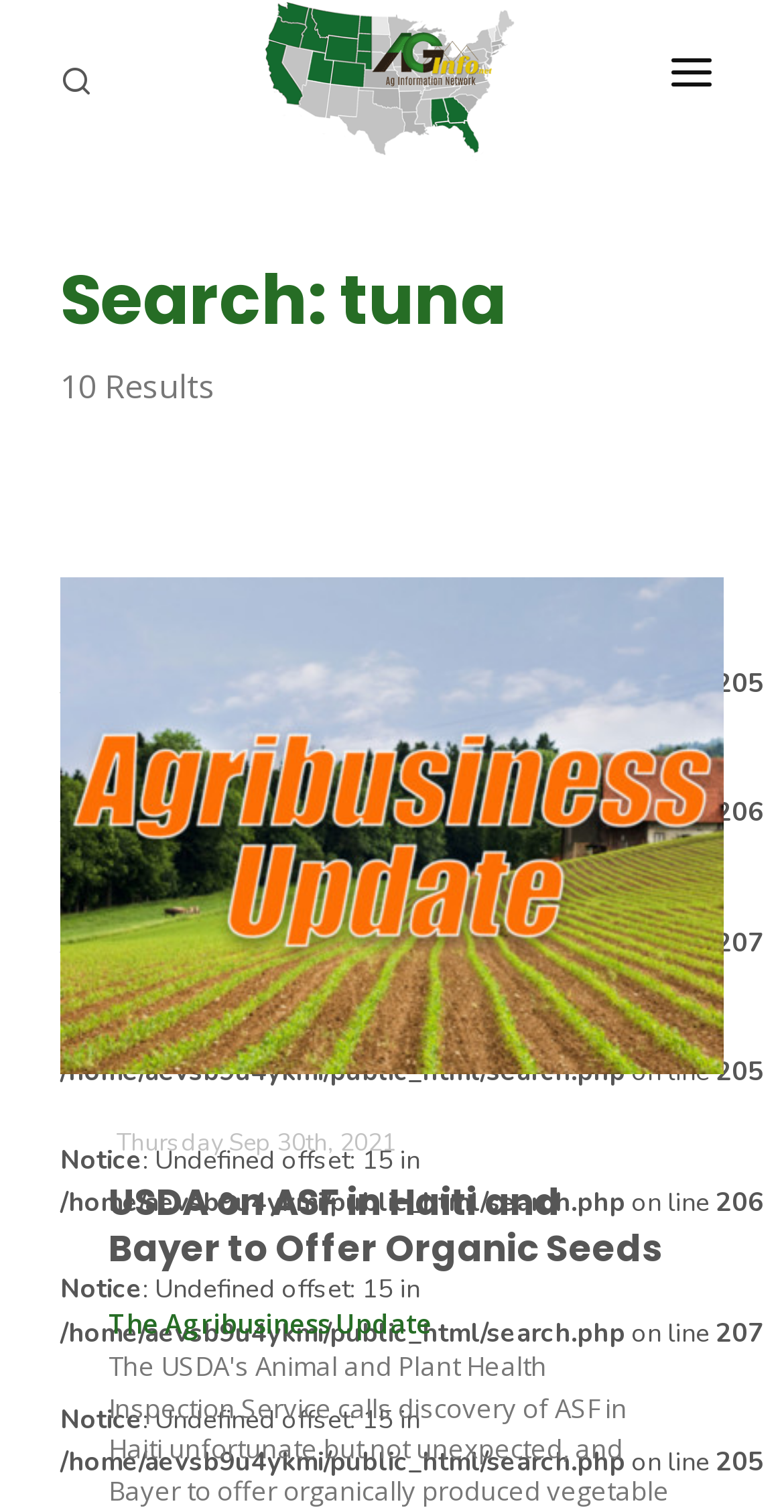Please analyze the image and provide a thorough answer to the question:
What is the date of the article?

The date of the article is displayed below the article title, and it is in the format of 'Day Month Day, Year'.